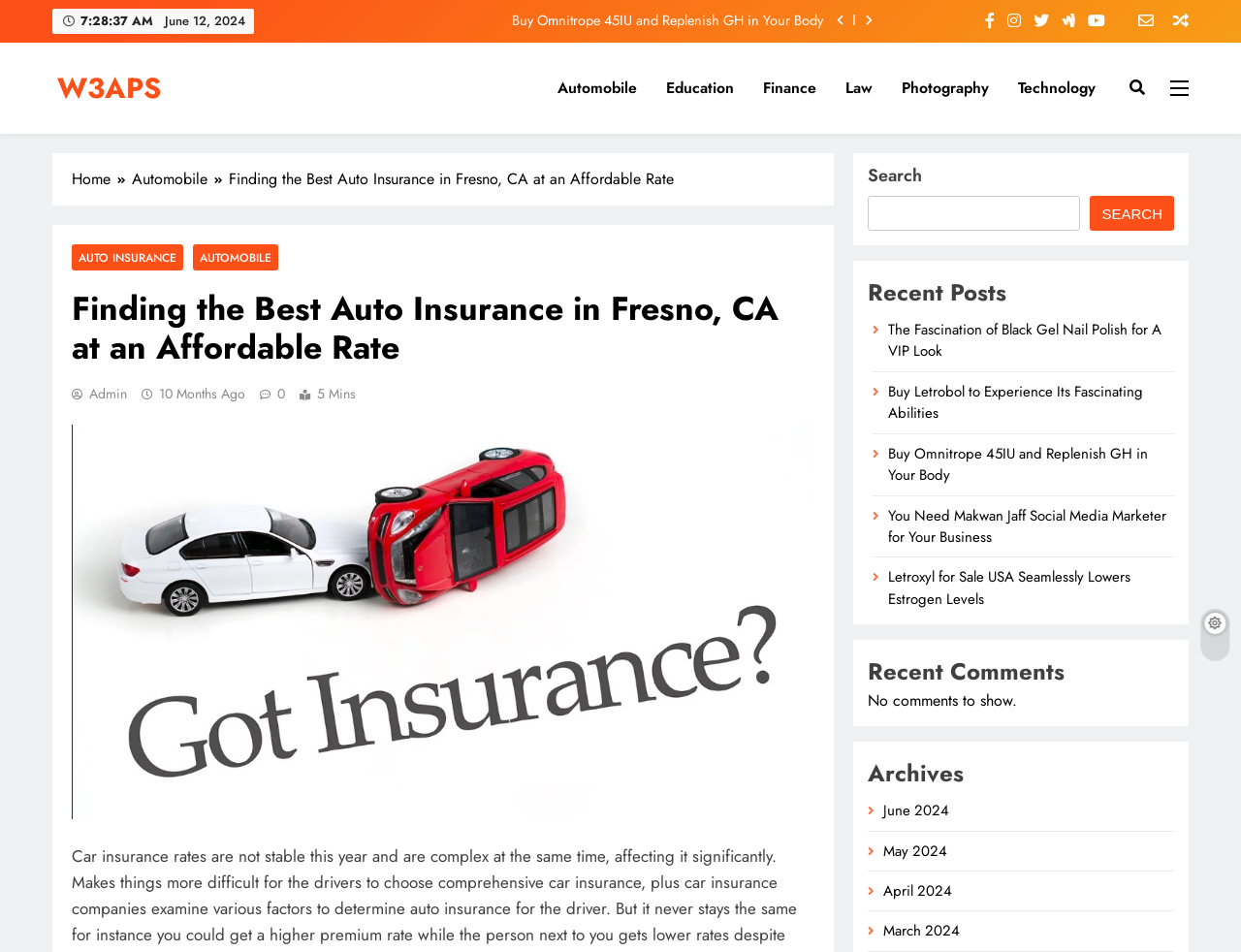What is the current time?
Answer briefly with a single word or phrase based on the image.

7:28:37 AM